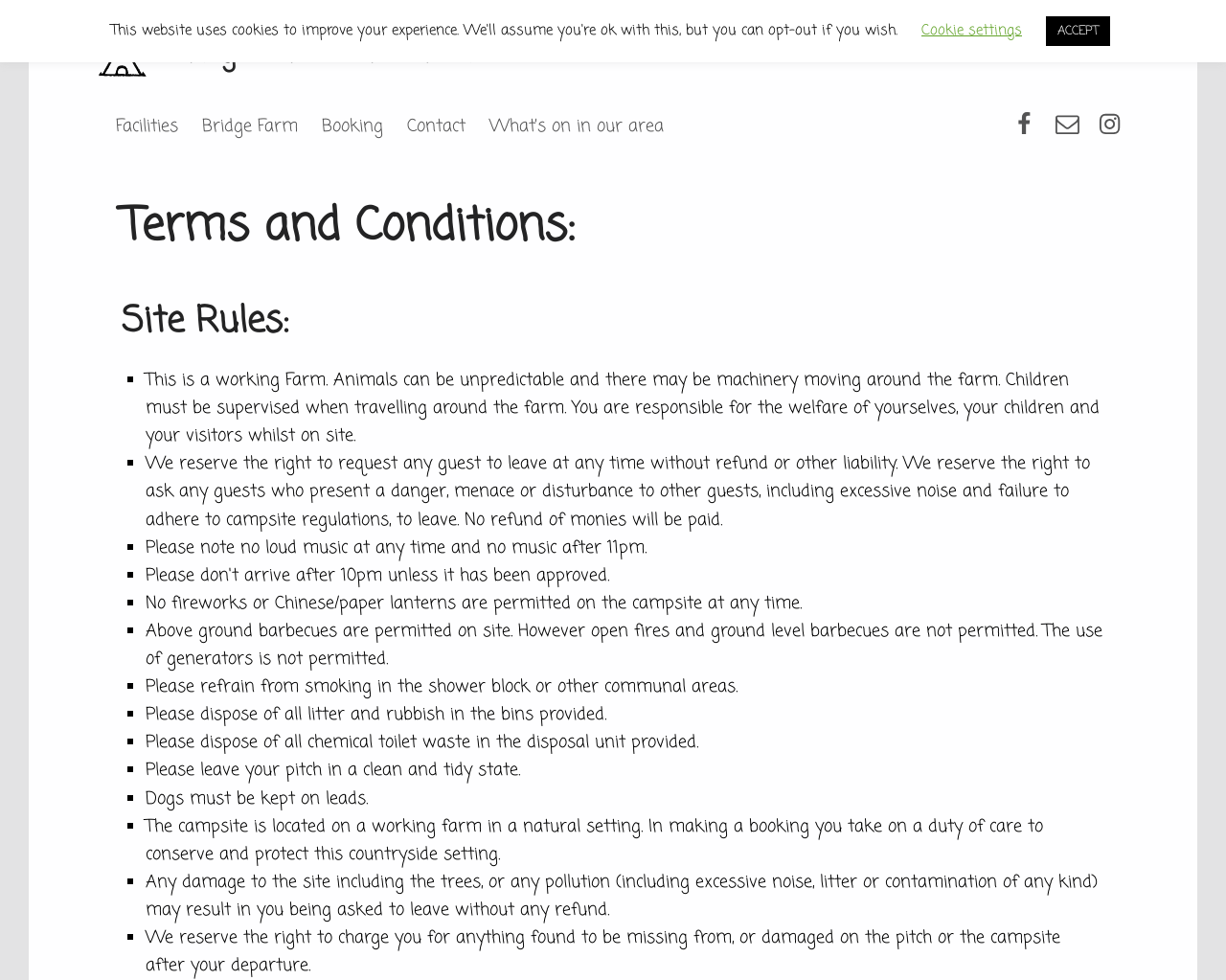Reply to the question with a single word or phrase:
What is the first rule listed under 'Site Rules'?

Children must be supervised